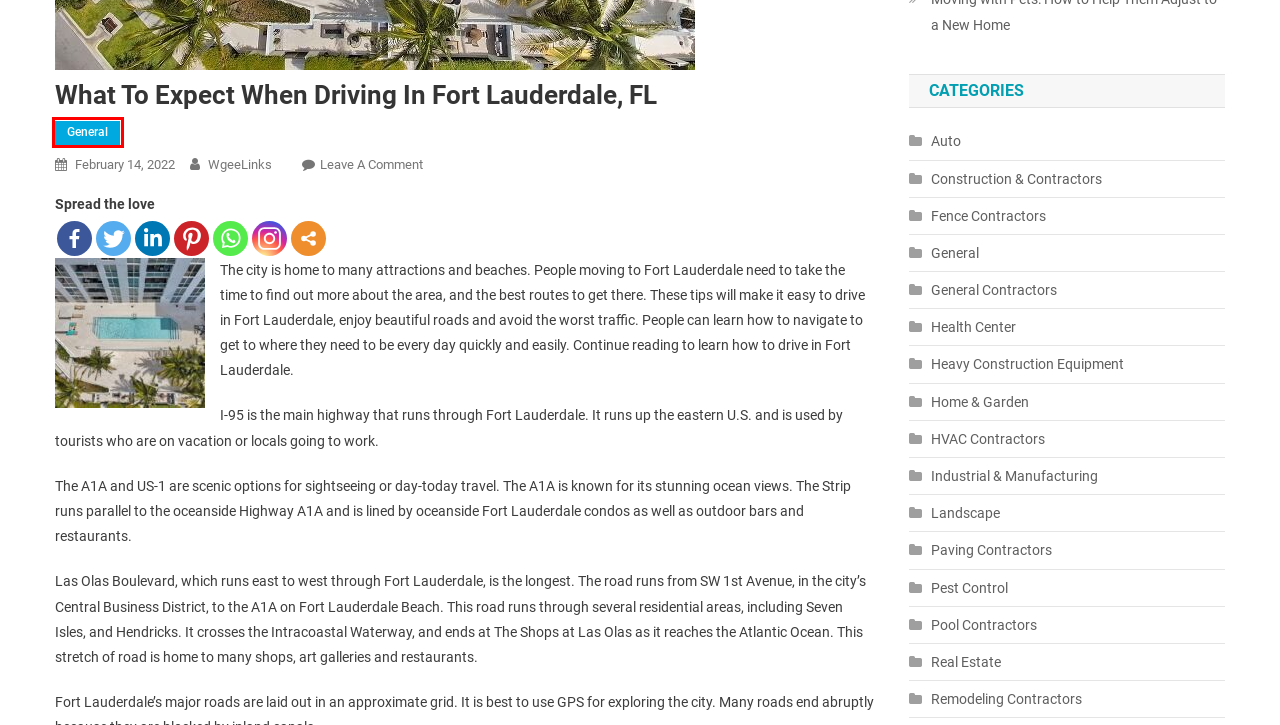Review the webpage screenshot provided, noting the red bounding box around a UI element. Choose the description that best matches the new webpage after clicking the element within the bounding box. The following are the options:
A. Industrial & Manufacturing – Commercials Property
B. WgeeLinks – Commercials Property
C. Construction & Contractors – Commercials Property
D. Pool Contractors – Commercials Property
E. Paving Contractors – Commercials Property
F. General – Commercials Property
G. Auto – Commercials Property
H. Heavy Construction Equipment – Commercials Property

F